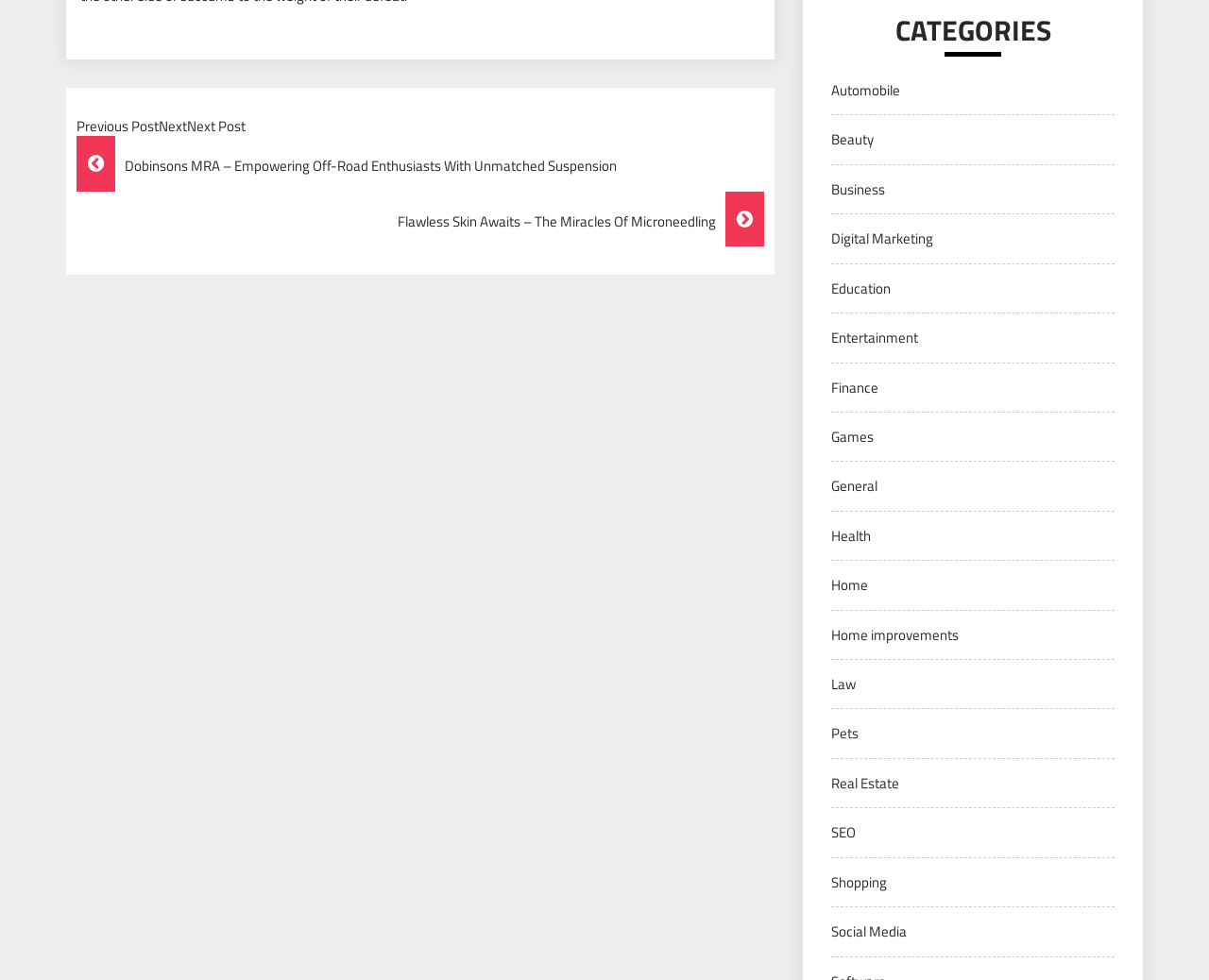What is the location of the 'CATEGORIES' section on the webpage?
Using the details shown in the screenshot, provide a comprehensive answer to the question.

By analyzing the bounding box coordinates, I determined that the 'CATEGORIES' section is located at the top-right corner of the webpage, with a y-coordinate of 0.01, indicating its proximity to the top edge.